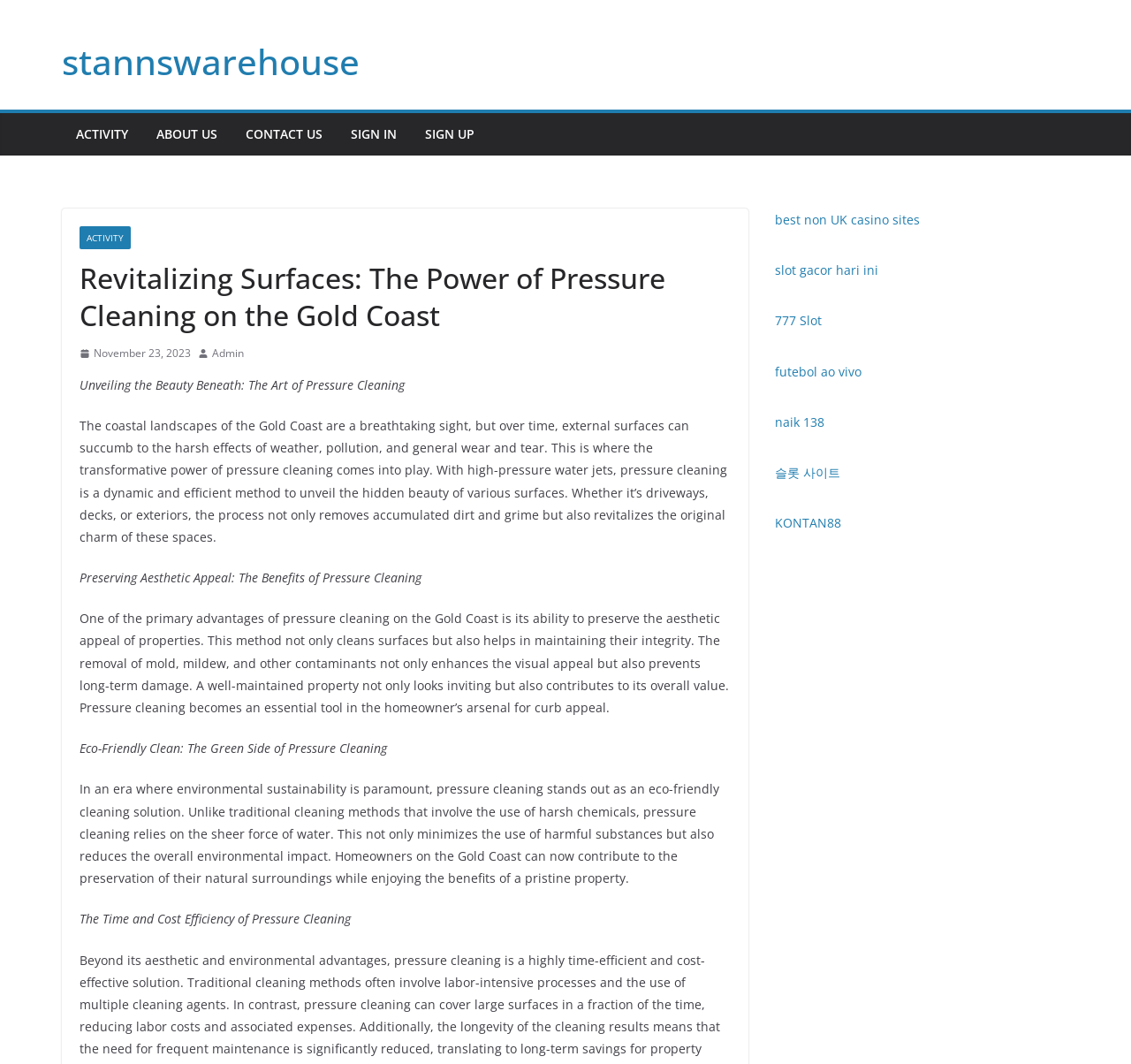Could you determine the bounding box coordinates of the clickable element to complete the instruction: "Click on the 'CONTACT US' link"? Provide the coordinates as four float numbers between 0 and 1, i.e., [left, top, right, bottom].

[0.217, 0.115, 0.285, 0.138]